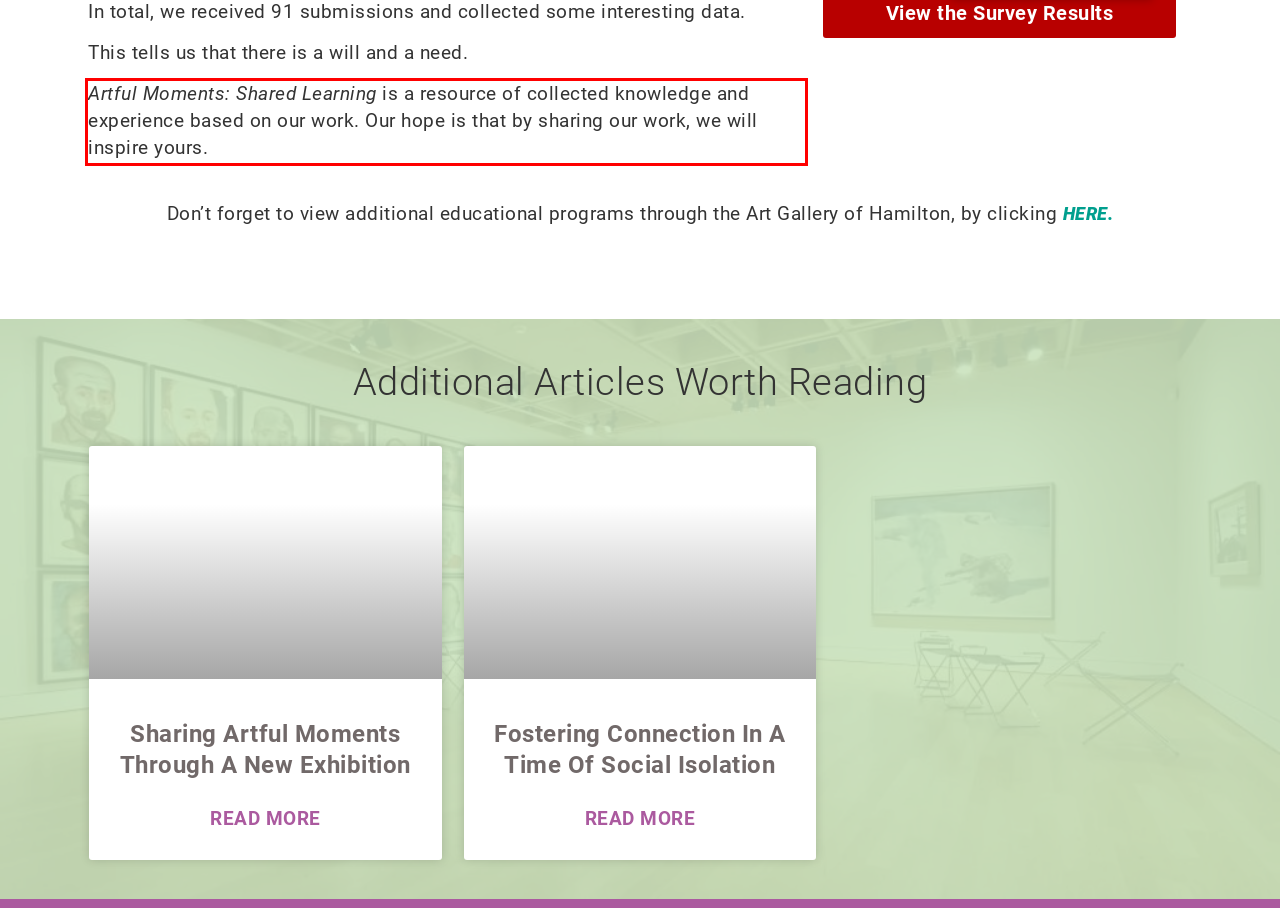Within the provided webpage screenshot, find the red rectangle bounding box and perform OCR to obtain the text content.

Artful Moments: Shared Learning is a resource of collected knowledge and experience based on our work. Our hope is that by sharing our work, we will inspire yours.